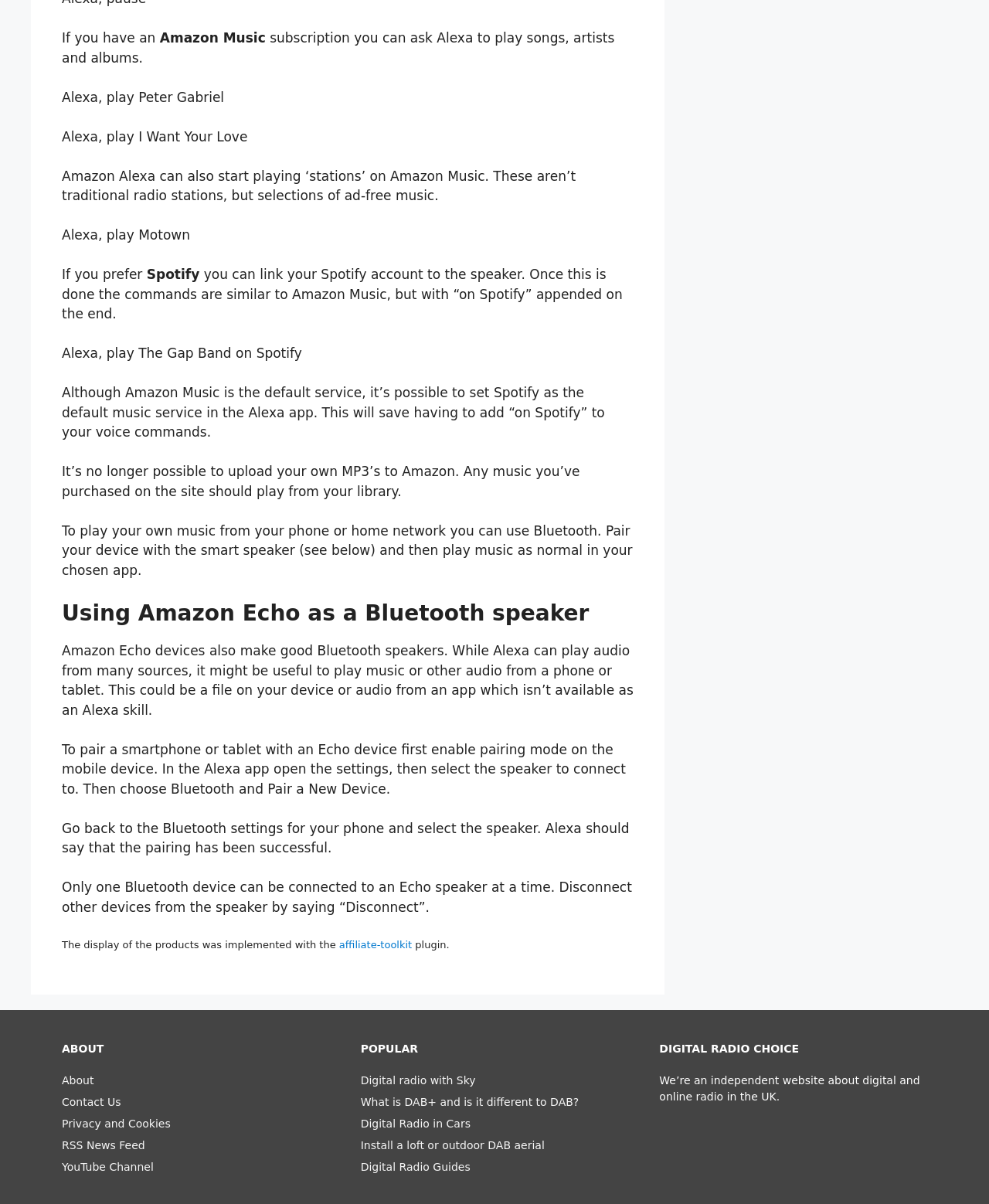How do you disconnect a Bluetooth device from an Echo speaker?
By examining the image, provide a one-word or phrase answer.

Say 'Disconnect'